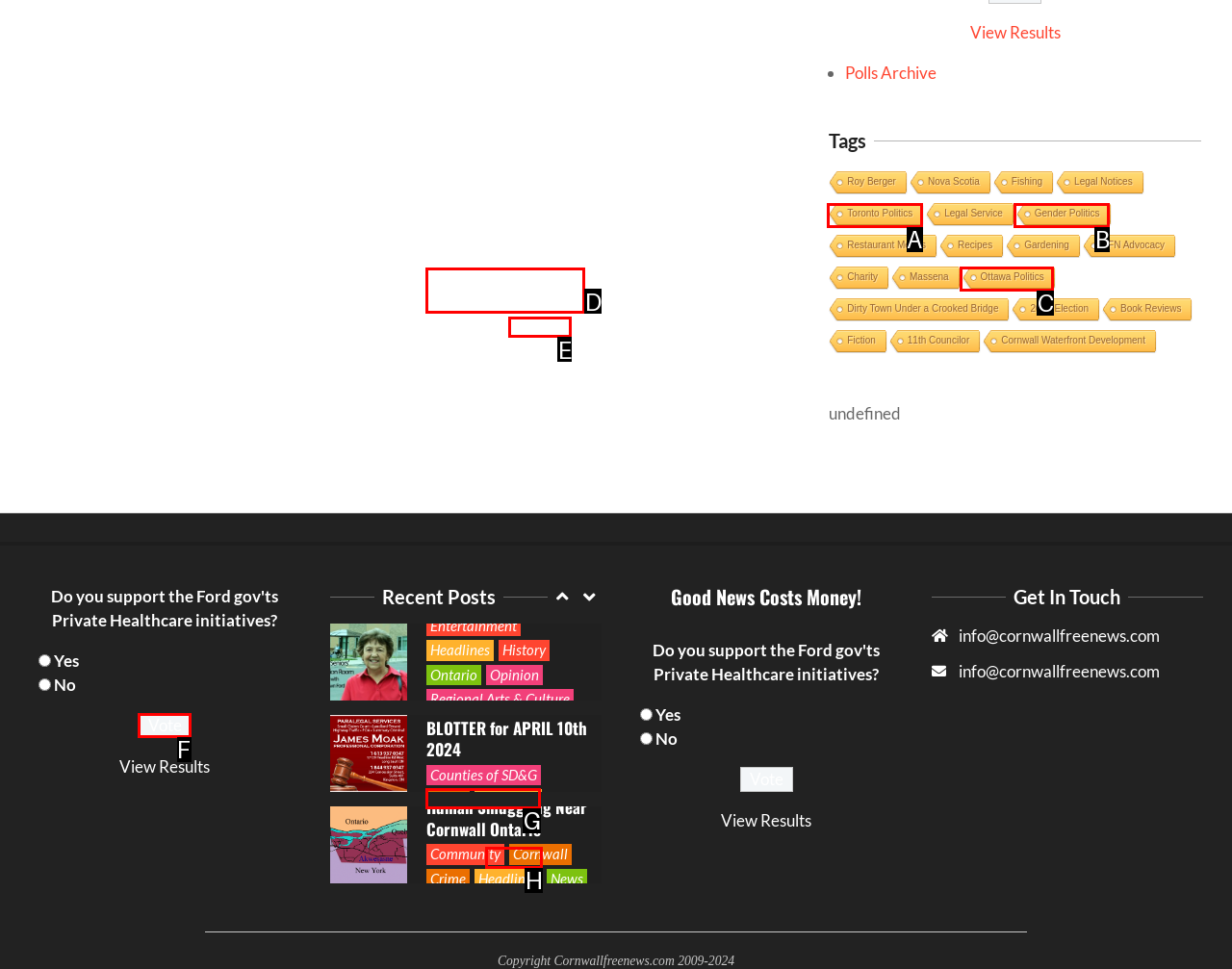Identify the letter of the UI element you need to select to accomplish the task: Vote using the 'Vote' button.
Respond with the option's letter from the given choices directly.

F